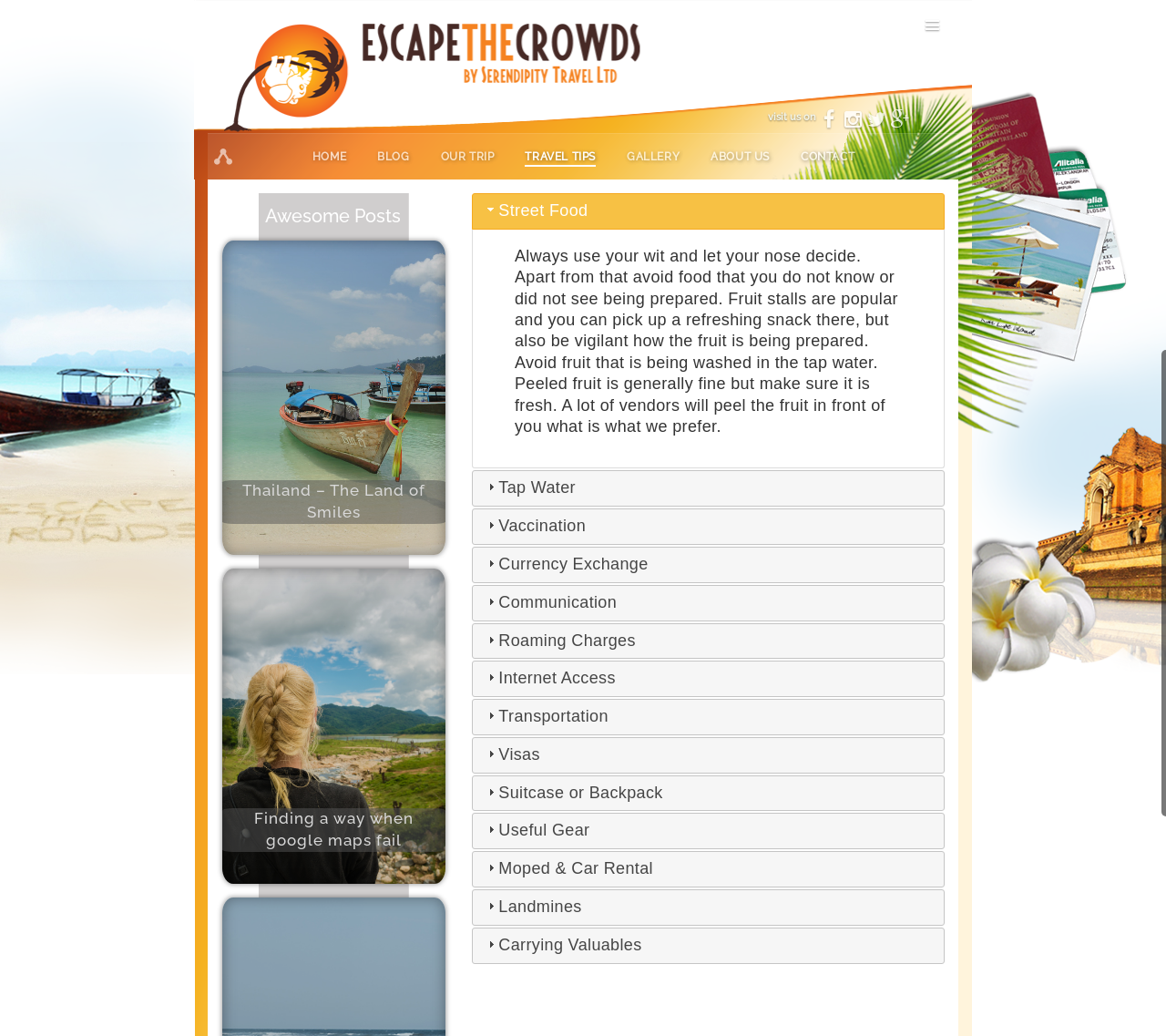Identify the bounding box coordinates for the element you need to click to achieve the following task: "go to homepage". The coordinates must be four float values ranging from 0 to 1, formatted as [left, top, right, bottom].

[0.178, 0.0, 0.292, 0.173]